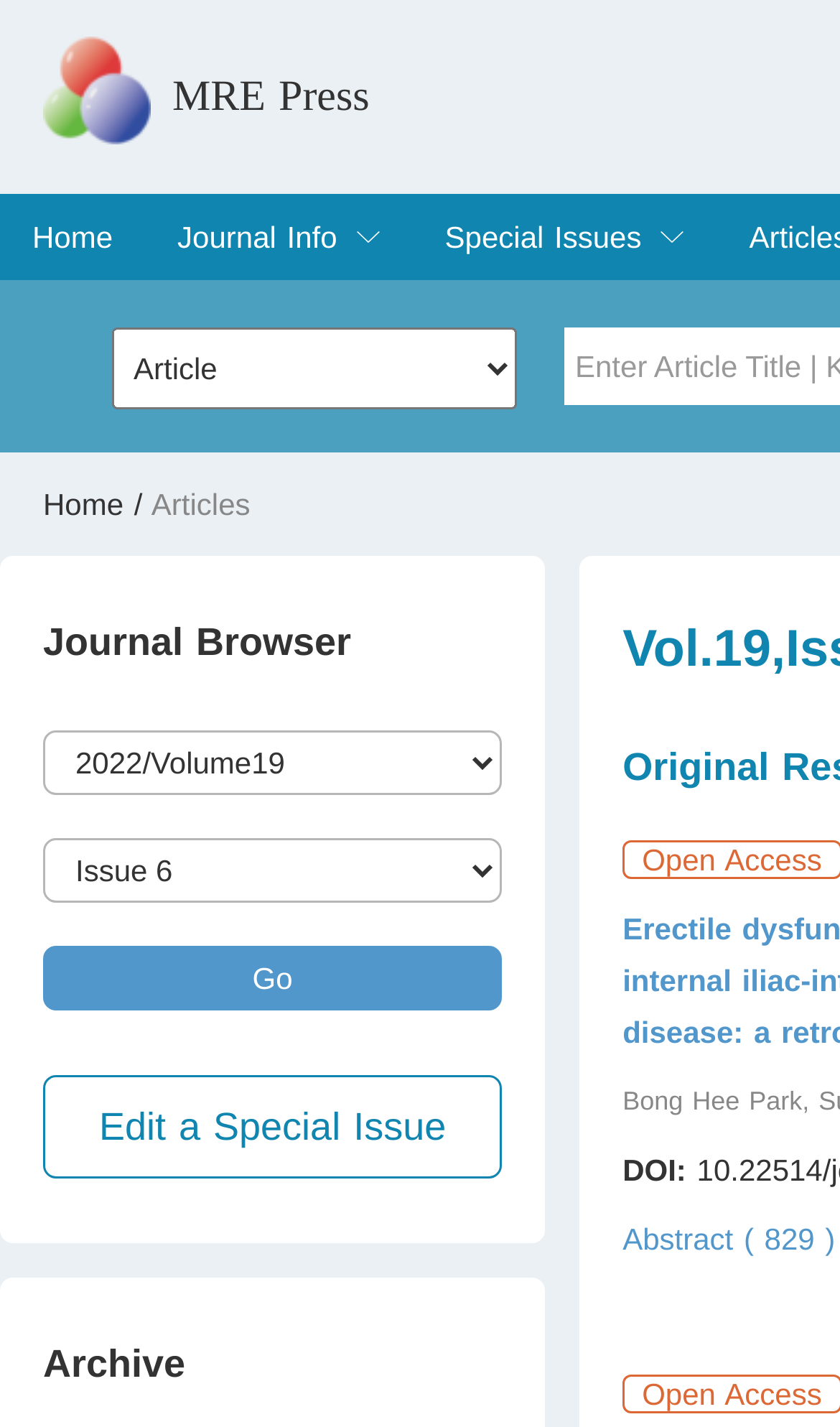Summarize the webpage comprehensively, mentioning all visible components.

The webpage is the homepage of the "Journal of Men's Health", a peer-reviewed, open-access journal. At the top left, there is a logo of the journal, which is an image linked to the journal's homepage. Next to the logo, there is a link to "MRE Press". 

Below the logo, there is a navigation menu with links to "Home", "Journal Info", and "Special Issues". To the right of the navigation menu, there is an image. 

Further down, there are several links to different sections of the journal, including "Overview", "Aims & Scope", "Editorial Board", "Indexing & Archiving", and "Join Editorial Board". 

On the right side of the page, there is a search function with a title "Title" and a text box to input keywords. Below the search function, there are several static text labels, including "Author", "Special Issue", and "Volume", each accompanied by a combobox. 

Below the search function, there is a link to "Home" and a navigation menu with links to "Articles". The "Journal Browser" section follows, which includes two comboboxes and a "Go" link. 

Further down, there is a link to "Edit a Special Issue" and an "Archive" section. At the bottom of the page, there are two static text labels, "Open Access", and "DOI:", indicating that the journal is open-access and providing a DOI prefix.